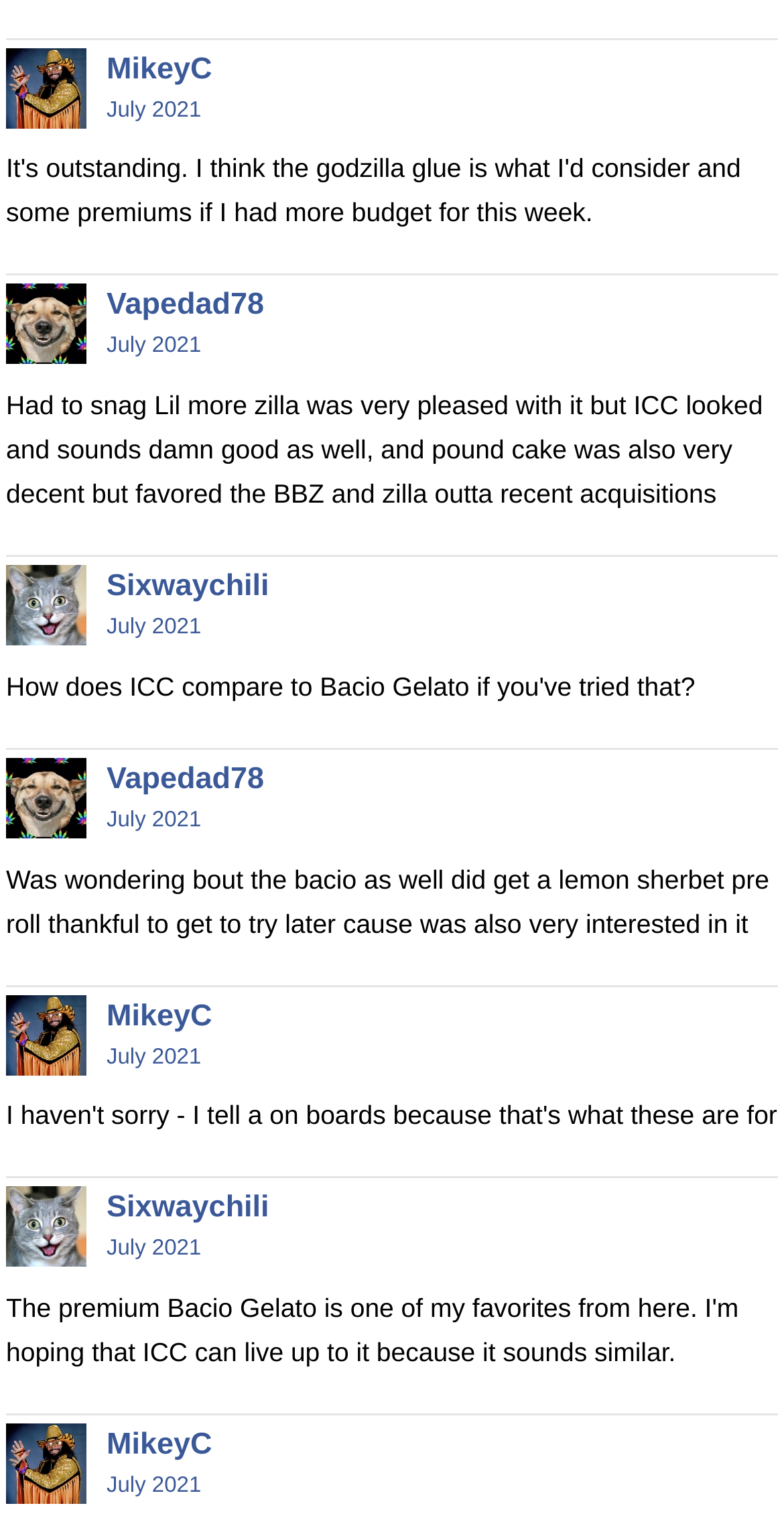Answer the question below with a single word or a brief phrase: 
Who posted on July 9, 2021 12:06AM?

MikeyC